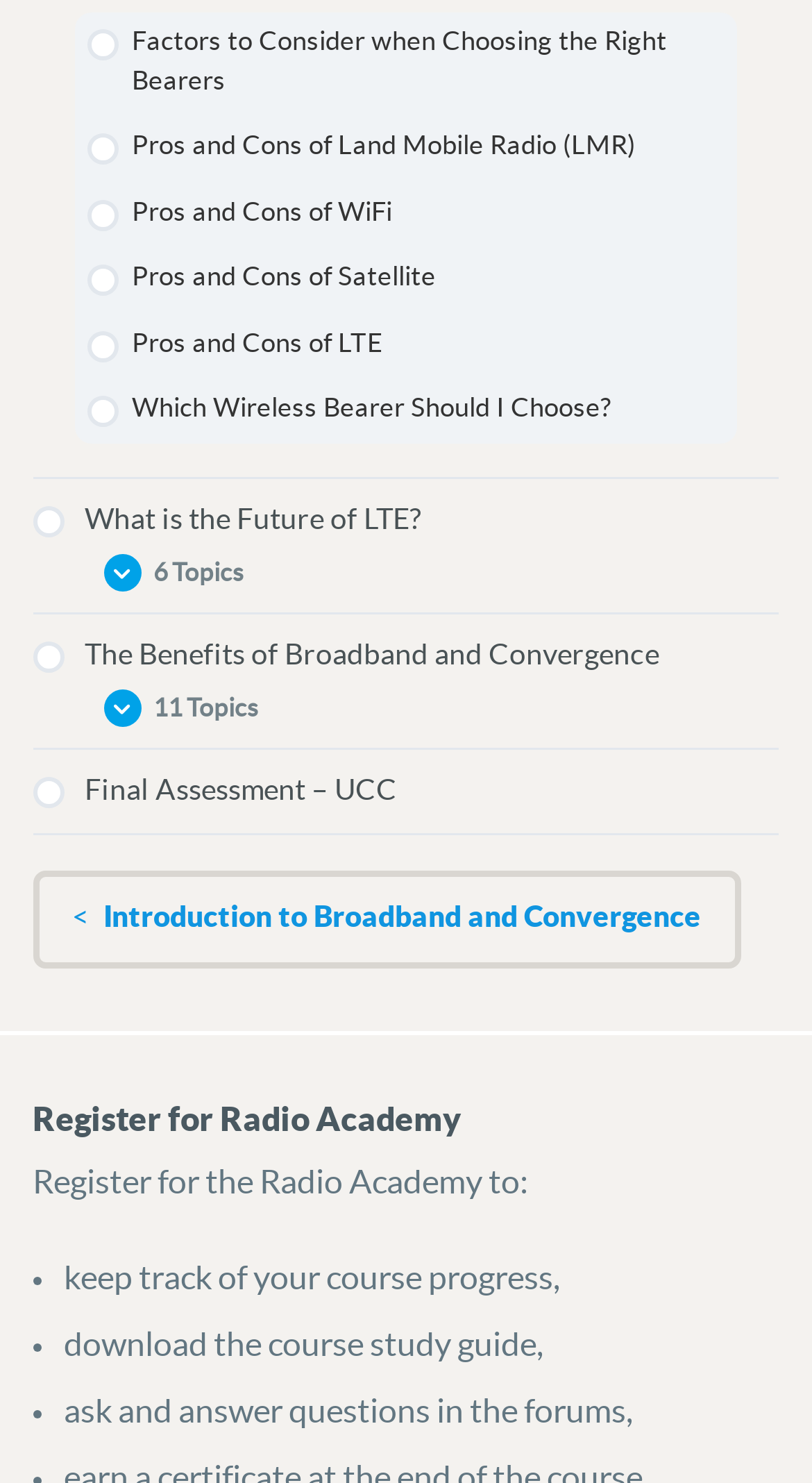Determine the bounding box coordinates for the area that needs to be clicked to fulfill this task: "Expand '6 Topics'". The coordinates must be given as four float numbers between 0 and 1, i.e., [left, top, right, bottom].

[0.066, 0.366, 0.986, 0.399]